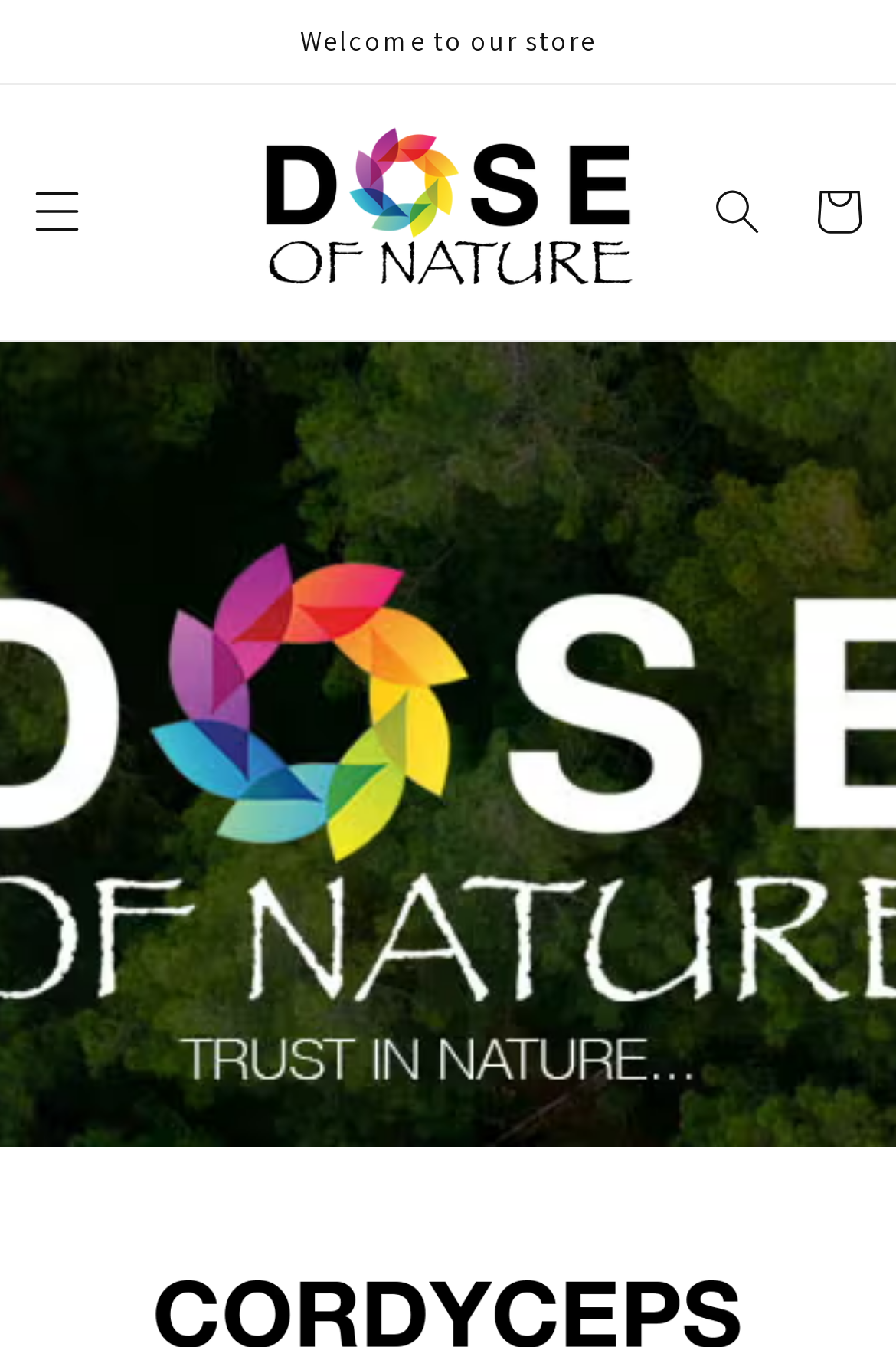Predict the bounding box coordinates of the UI element that matches this description: "Over Landstor". The coordinates should be in the format [left, top, right, bottom] with each value between 0 and 1.

None